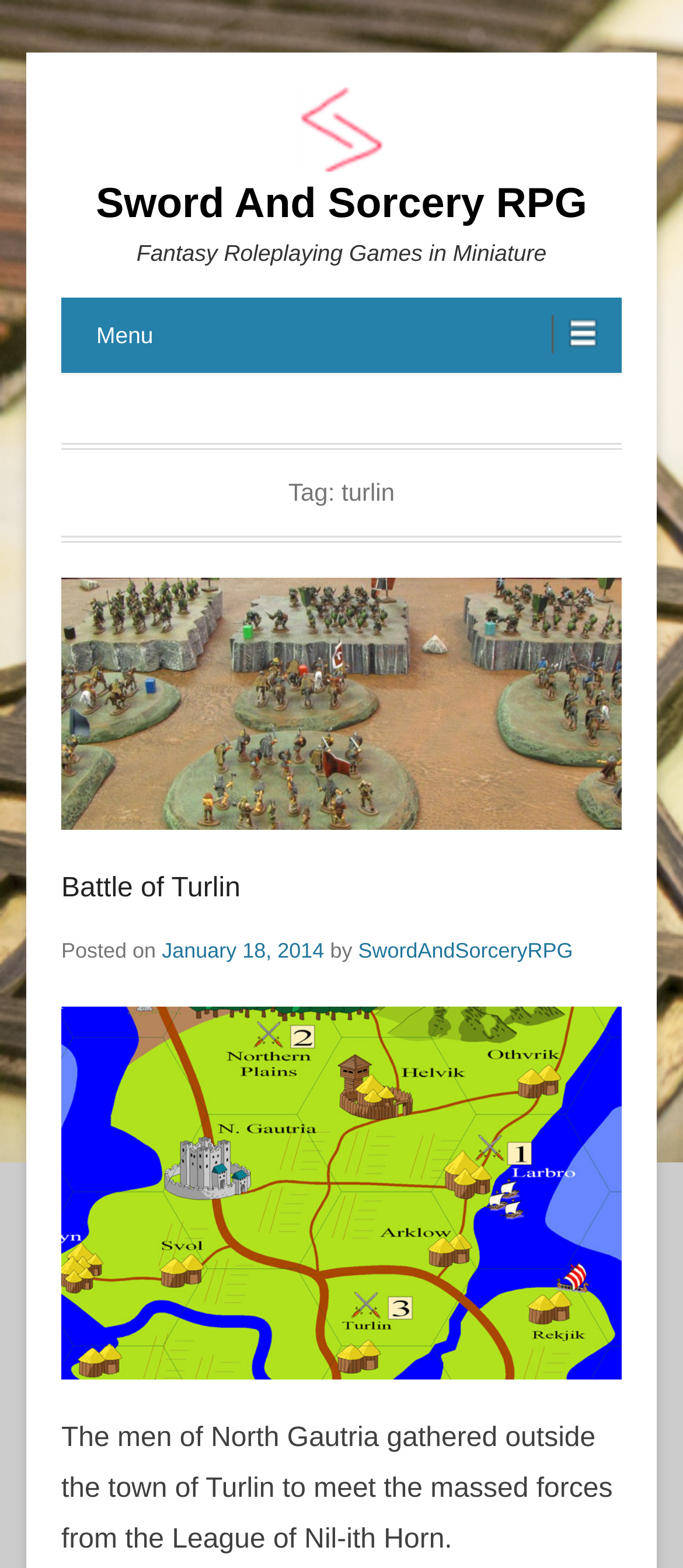Please identify the bounding box coordinates of the element that needs to be clicked to execute the following command: "Follow the 'Permalink to Battle of Turlin' link". Provide the bounding box using four float numbers between 0 and 1, formatted as [left, top, right, bottom].

[0.09, 0.369, 0.91, 0.53]